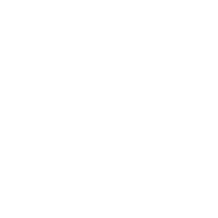What is the purpose of this primer?
Give a single word or phrase answer based on the content of the image.

To enhance skin texture